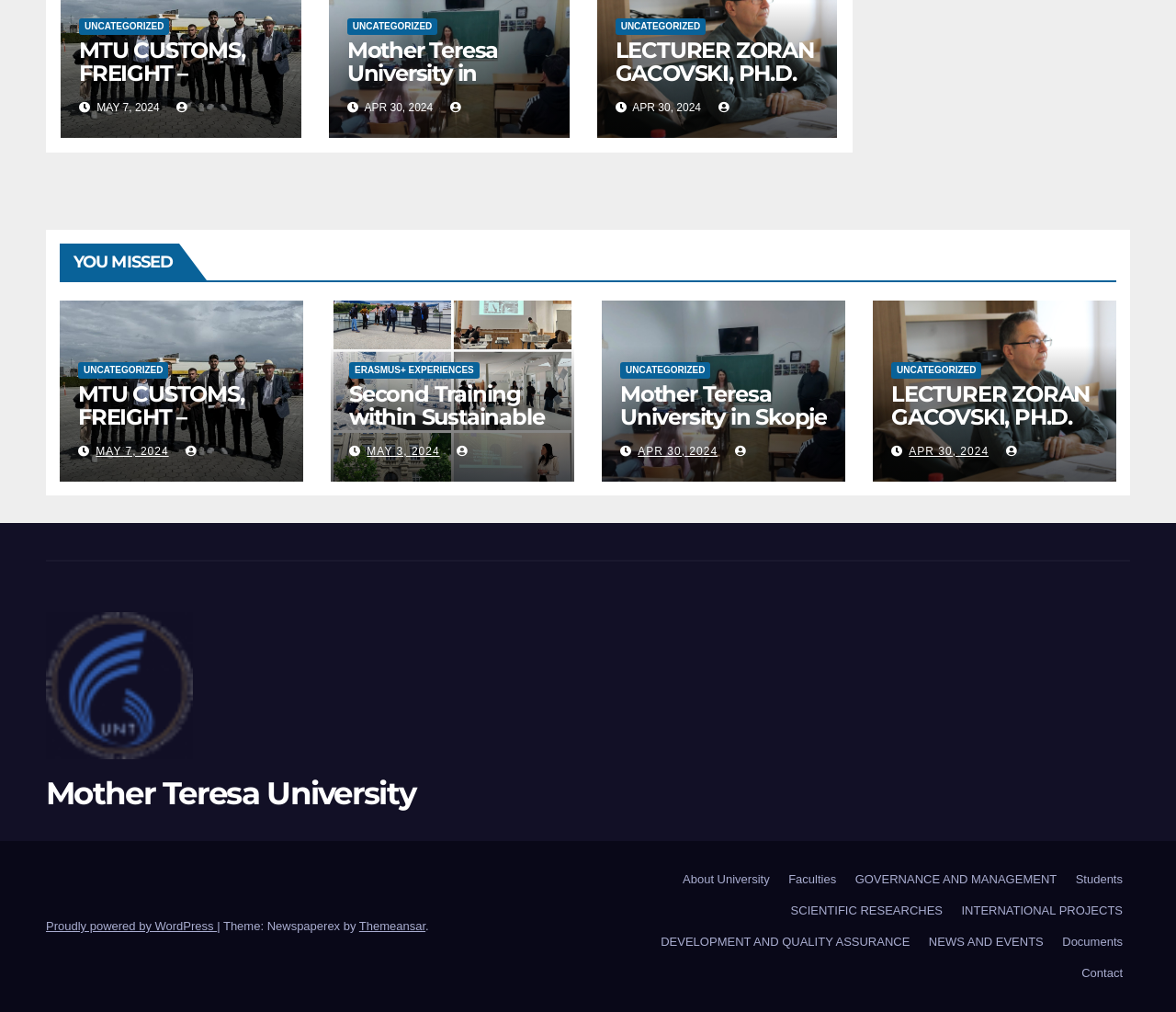Identify the bounding box coordinates for the region of the element that should be clicked to carry out the instruction: "Go to the NEWS AND EVENTS page". The bounding box coordinates should be four float numbers between 0 and 1, i.e., [left, top, right, bottom].

[0.783, 0.916, 0.894, 0.947]